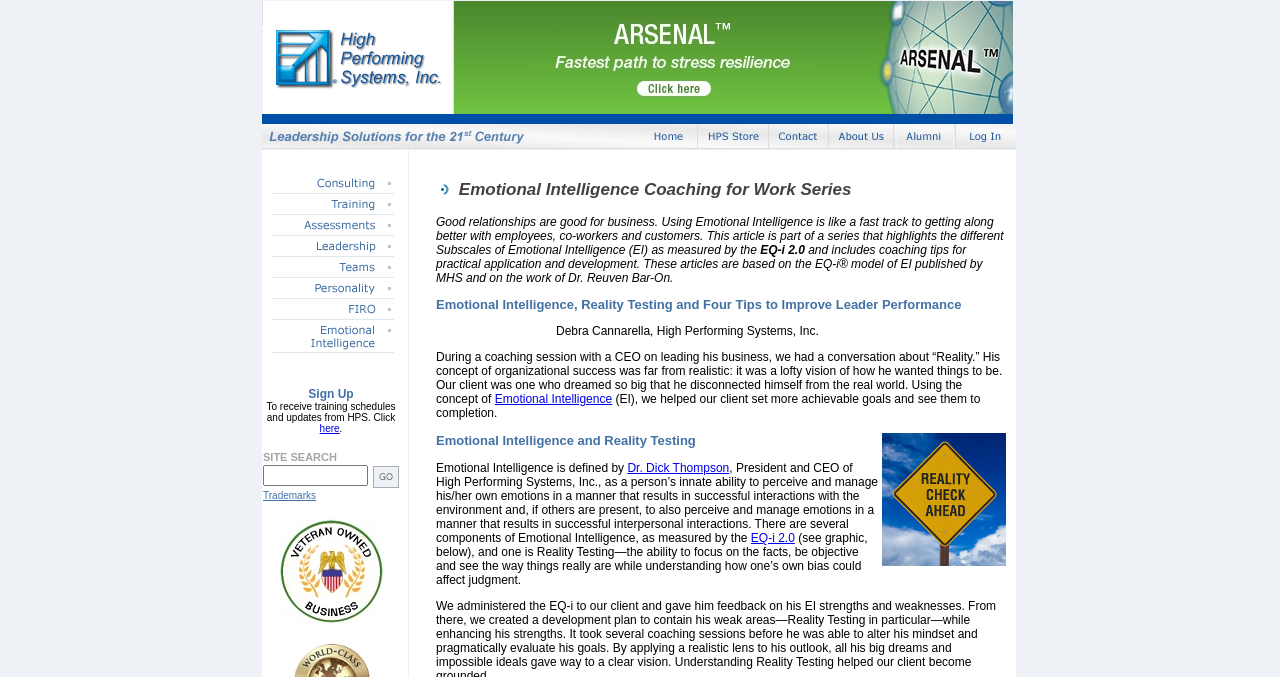Determine the bounding box coordinates of the region that needs to be clicked to achieve the task: "Check the available coaching services".

[0.205, 0.328, 0.311, 0.353]